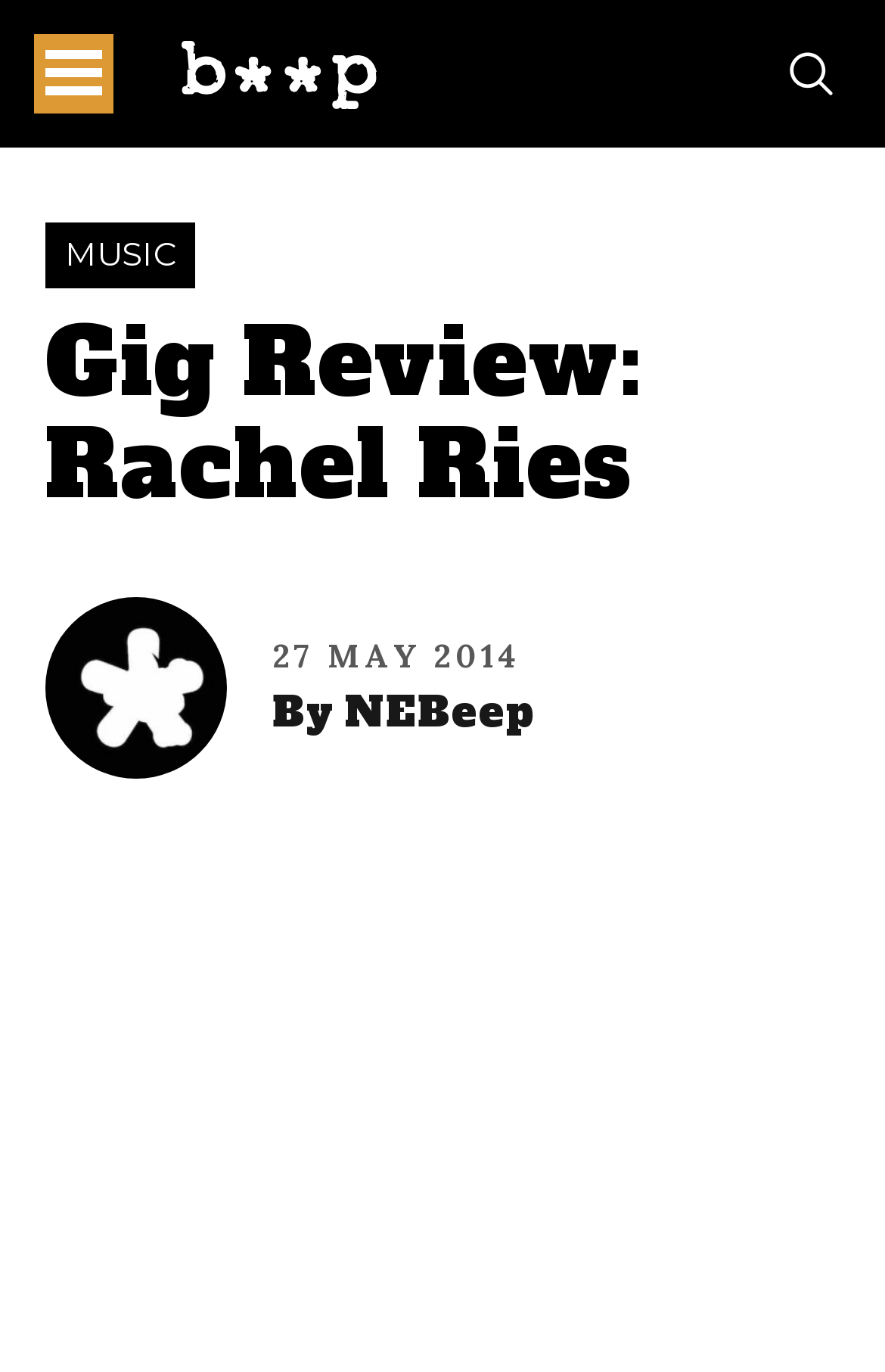Predict the bounding box for the UI component with the following description: "Music".

[0.051, 0.162, 0.221, 0.21]